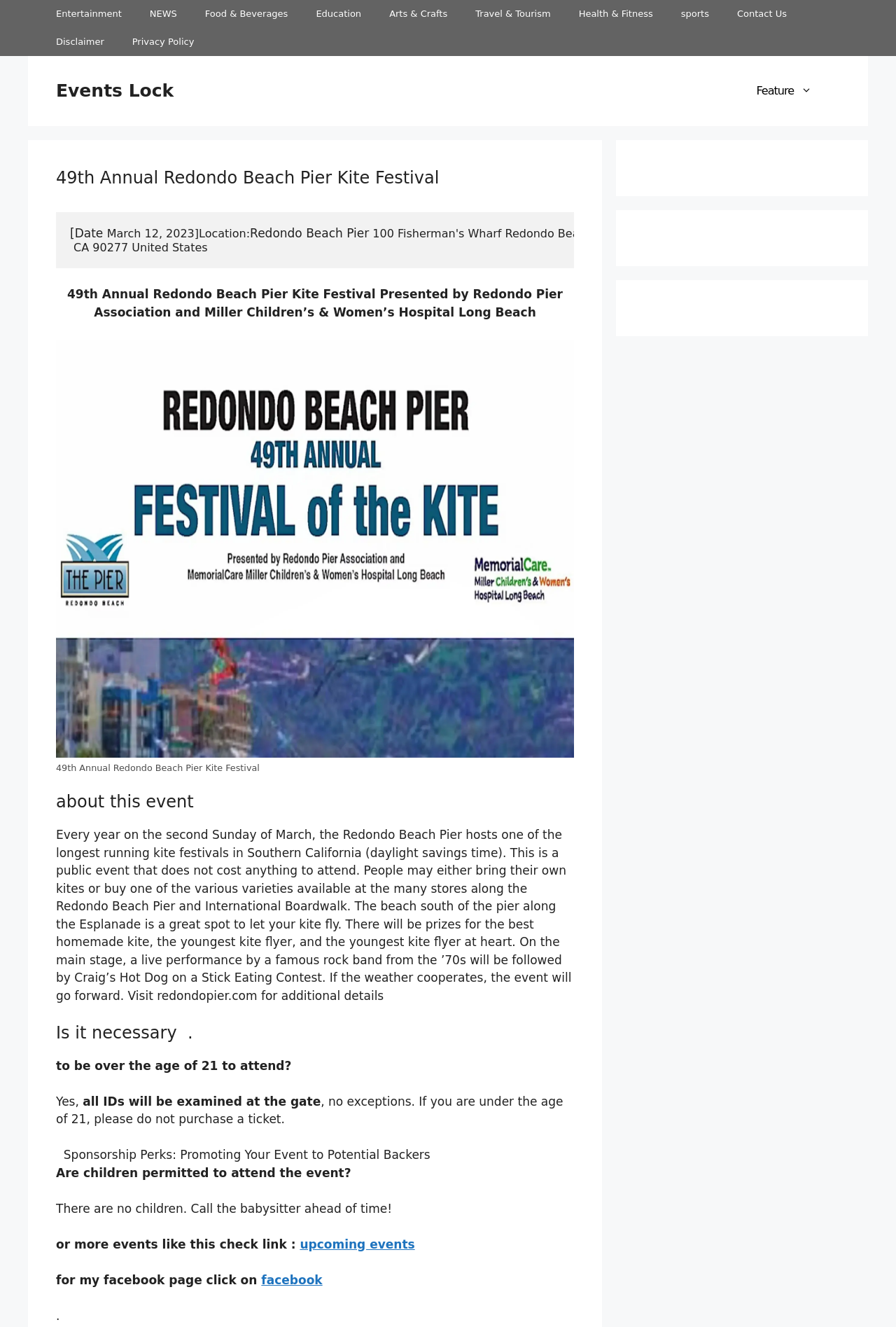Give a one-word or phrase response to the following question: What is the date of the 49th Annual Redondo Beach Pier Kite Festival?

March 12, 2023